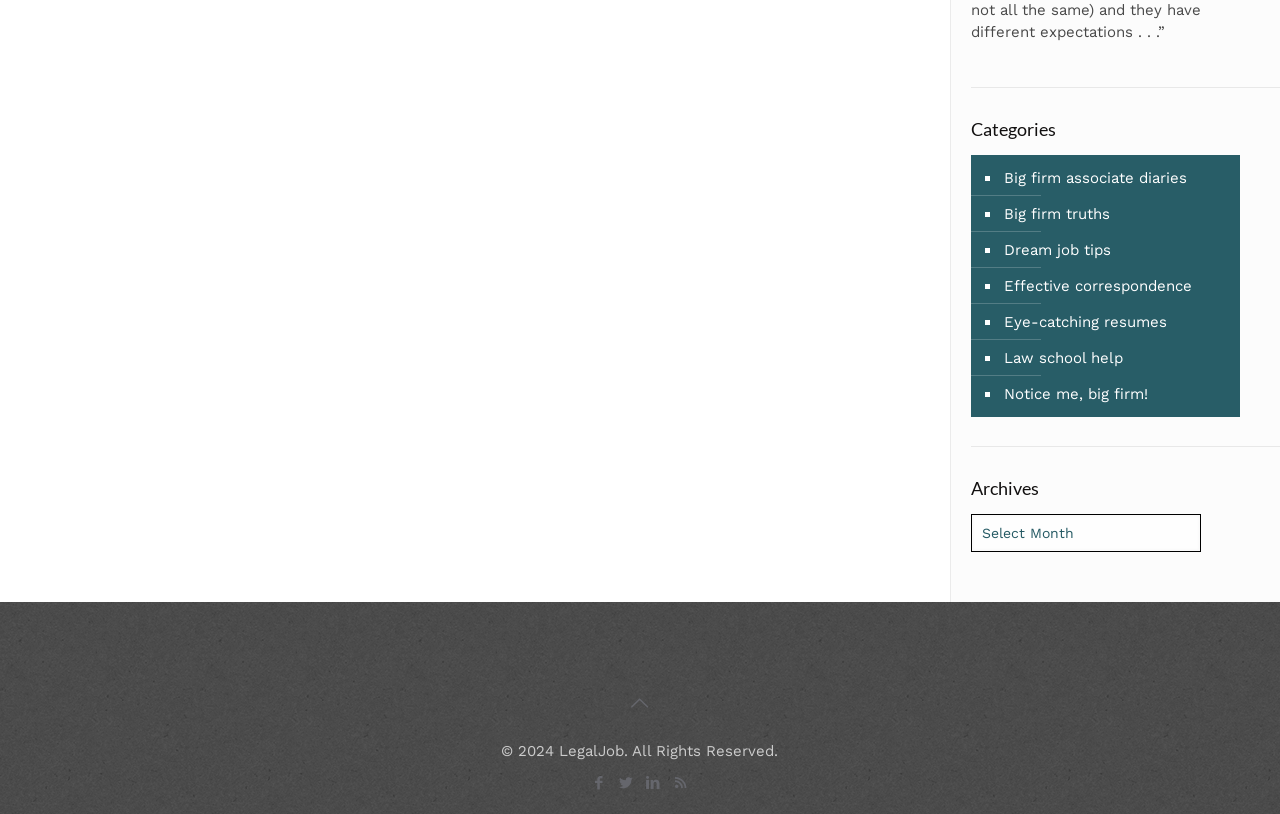Identify the bounding box coordinates of the clickable region required to complete the instruction: "Click on the Facebook icon". The coordinates should be given as four float numbers within the range of 0 and 1, i.e., [left, top, right, bottom].

[0.484, 0.838, 0.516, 0.889]